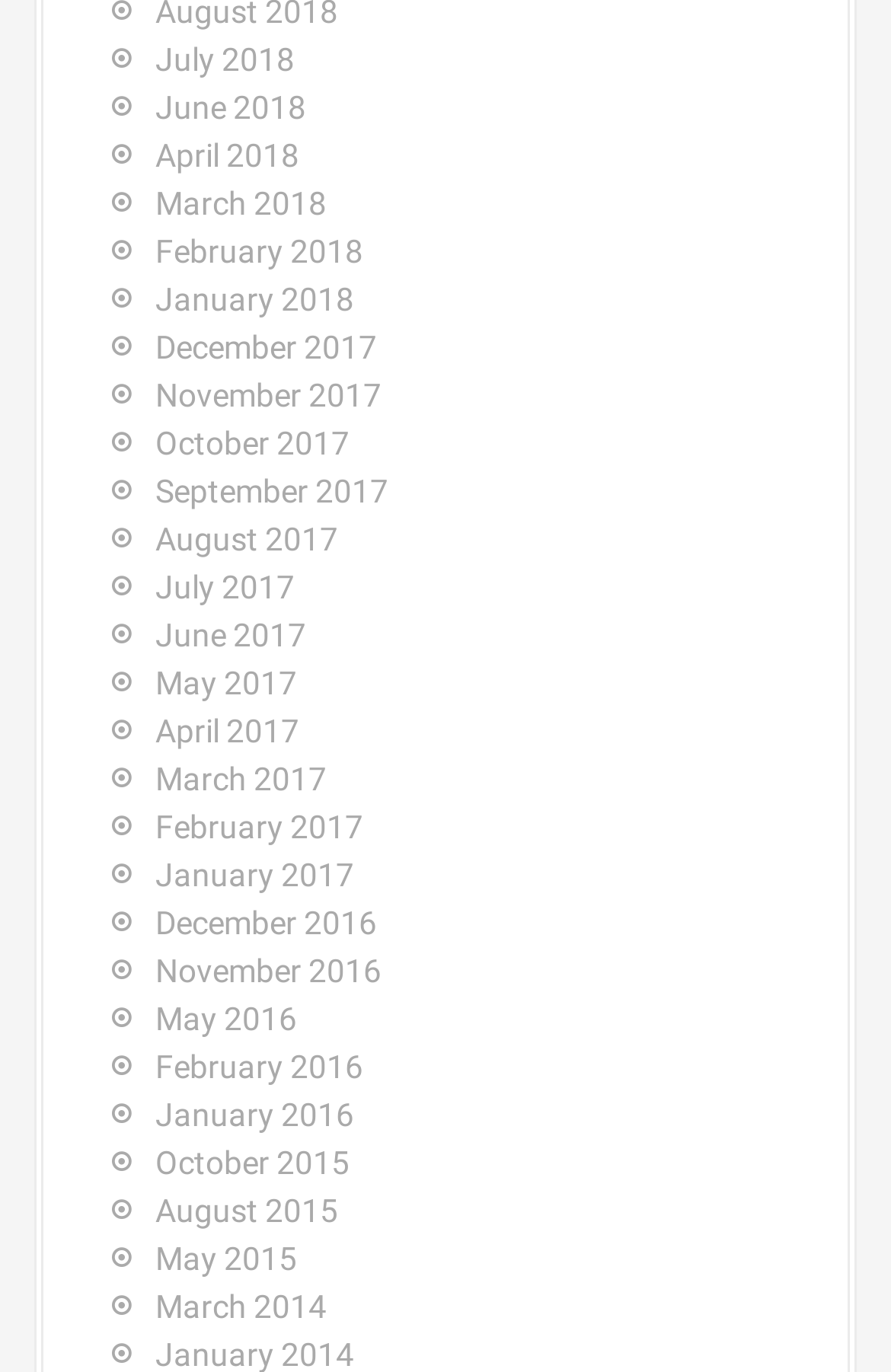Give the bounding box coordinates for this UI element: "March 2017". The coordinates should be four float numbers between 0 and 1, arranged as [left, top, right, bottom].

[0.174, 0.554, 0.367, 0.58]